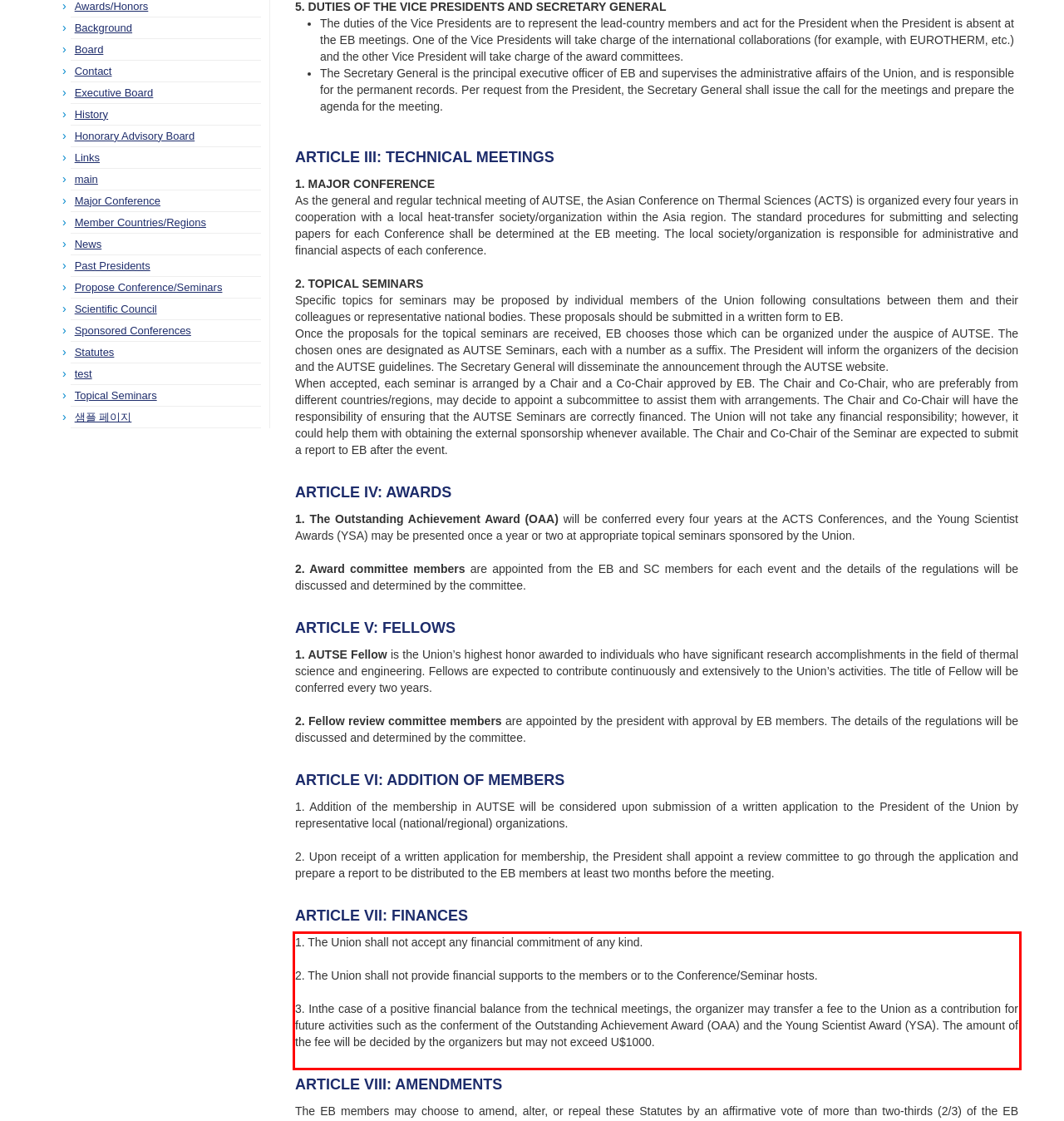Review the webpage screenshot provided, and perform OCR to extract the text from the red bounding box.

1. The Union shall not accept any financial commitment of any kind. 2. The Union shall not provide financial supports to the members or to the Conference/Seminar hosts. 3. Inthe case of a positive financial balance from the technical meetings, the organizer may transfer a fee to the Union as a contribution for future activities such as the conferment of the Outstanding Achievement Award (OAA) and the Young Scientist Award (YSA). The amount of the fee will be decided by the organizers but may not exceed U$1000.